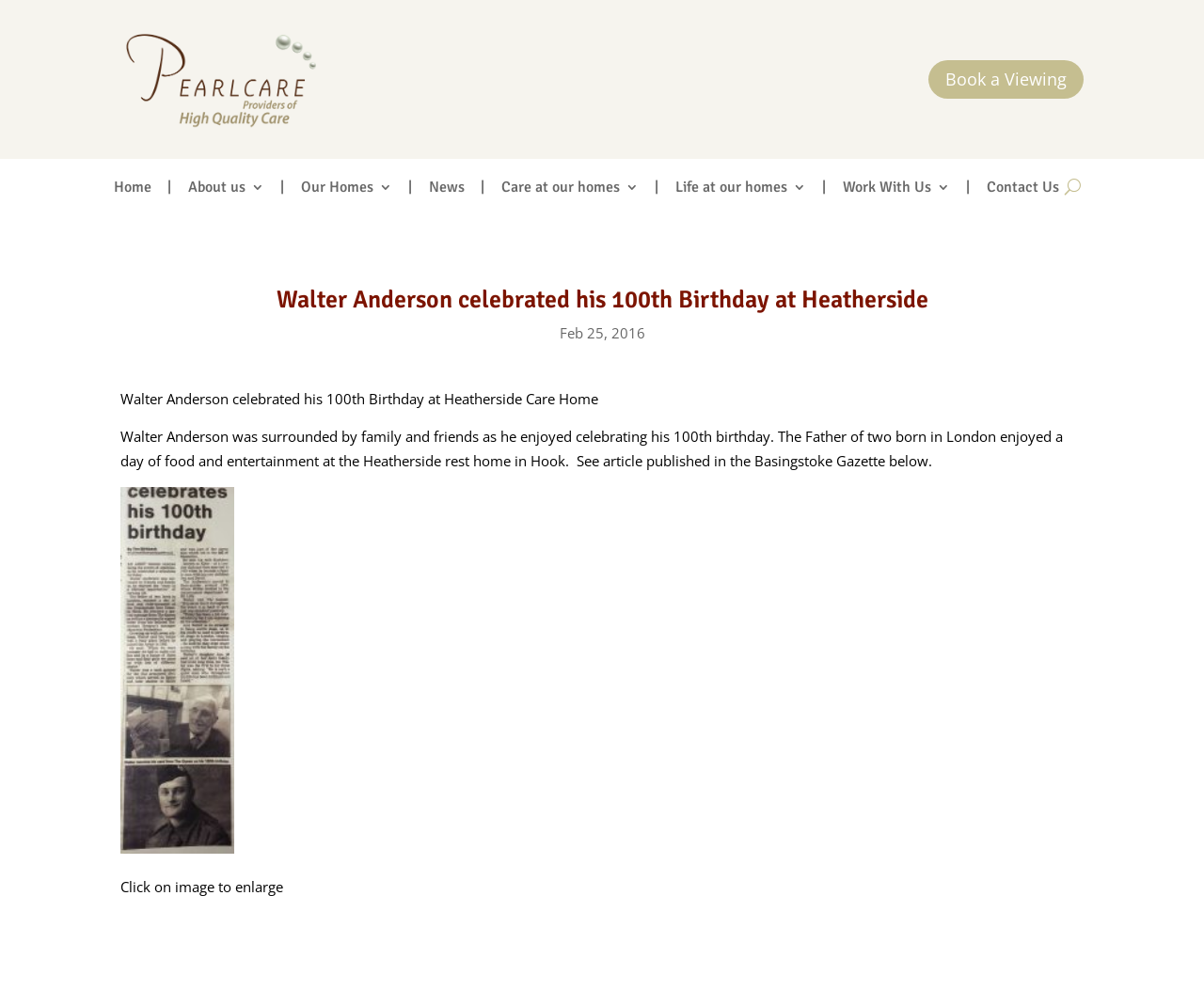Kindly provide the bounding box coordinates of the section you need to click on to fulfill the given instruction: "Click the 'Home' link".

[0.094, 0.182, 0.125, 0.203]